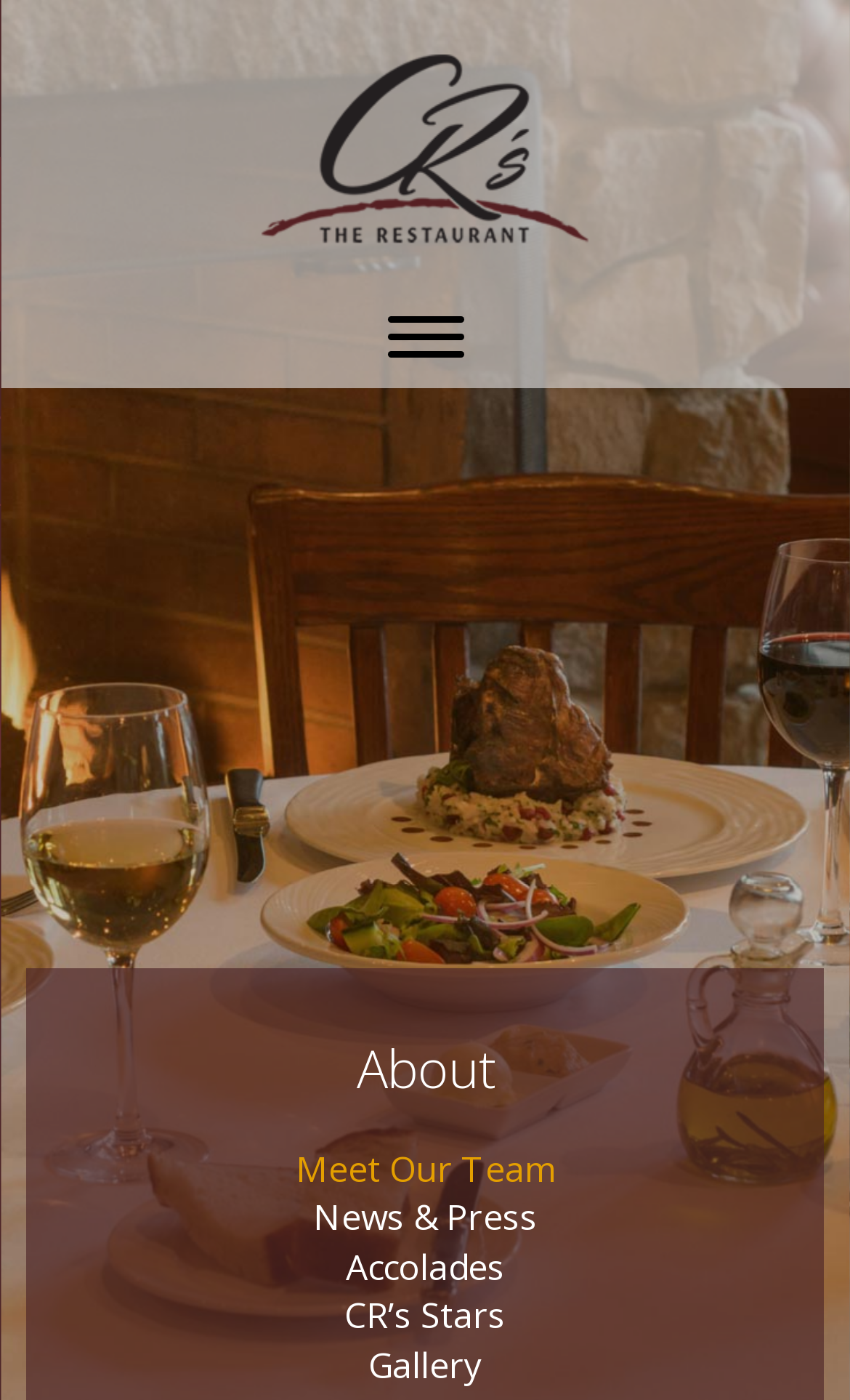Please find the bounding box coordinates for the clickable element needed to perform this instruction: "read about the restaurant".

[0.108, 0.738, 0.892, 0.787]